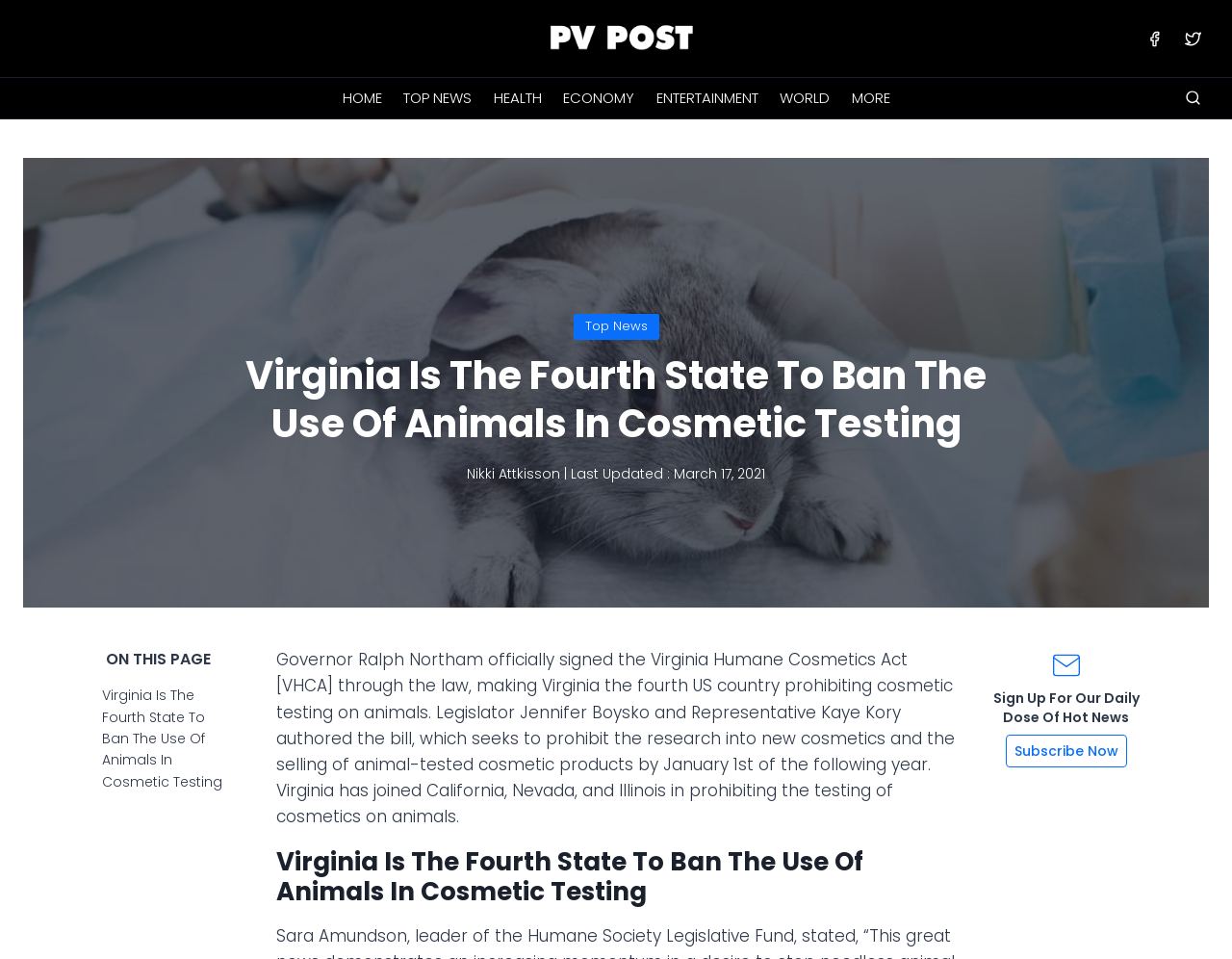Specify the bounding box coordinates for the region that must be clicked to perform the given instruction: "Read Top News".

[0.475, 0.33, 0.525, 0.349]